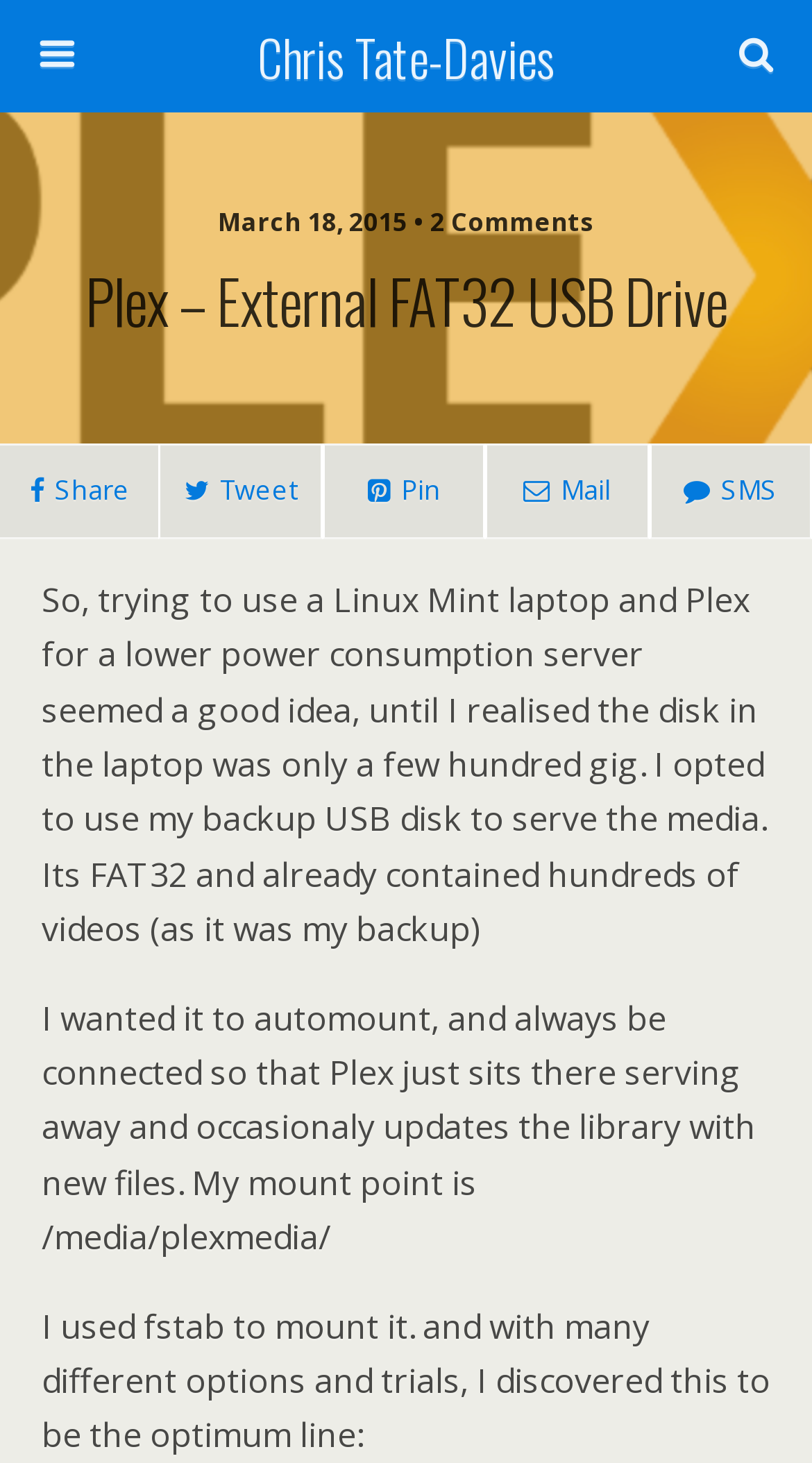Offer a thorough description of the webpage.

The webpage appears to be a blog post titled "Plex – External FAT32 USB Drive" by Chris Tate-Davies. At the top, there is a link to the author's name, "Chris Tate-Davies", situated near the center of the page. Below this, a search bar is located, consisting of a textbox with a placeholder text "Search this website…" and a "Search" button to its right.

Further down, a publication date and comment count are displayed, "March 18, 2015 • 2 Comments". The main heading, "Plex – External FAT32 USB Drive", spans the full width of the page.

On the left side, a set of social media links are arranged vertically, including "Share", "Tweet", "Pin", and "Mail" icons. These links are positioned above the main content of the page.

The main content consists of three paragraphs of text. The first paragraph discusses the author's experience using a Linux Mint laptop and Plex for a lower power consumption server, and their decision to use a backup USB disk to serve media. The second paragraph explains the author's desire to automount the disk and have it always connected, with a specific mount point. The third paragraph describes the author's use of fstab to mount the disk and their discovery of the optimum line for doing so.

Overall, the webpage has a simple layout with a focus on the blog post content, accompanied by a search bar, social media links, and publication information.